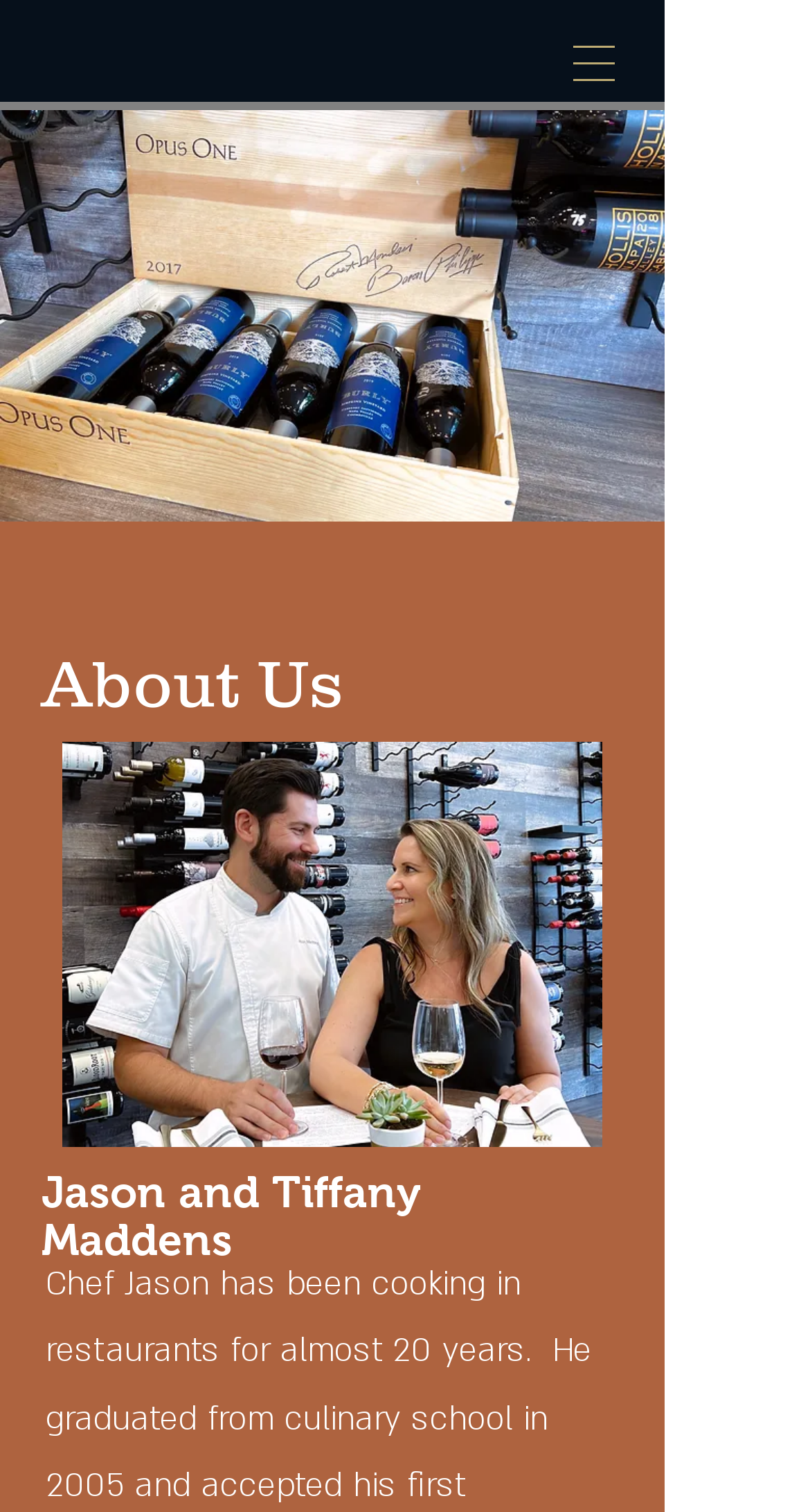How many people are mentioned by name on this webpage?
Please provide a full and detailed response to the question.

The webpage mentions two people by name, Jason and Tiffany Maddens, who are likely the owners or founders of Ahso Cellars. Their names are mentioned in a heading, suggesting that they are important figures in the context of the webpage.